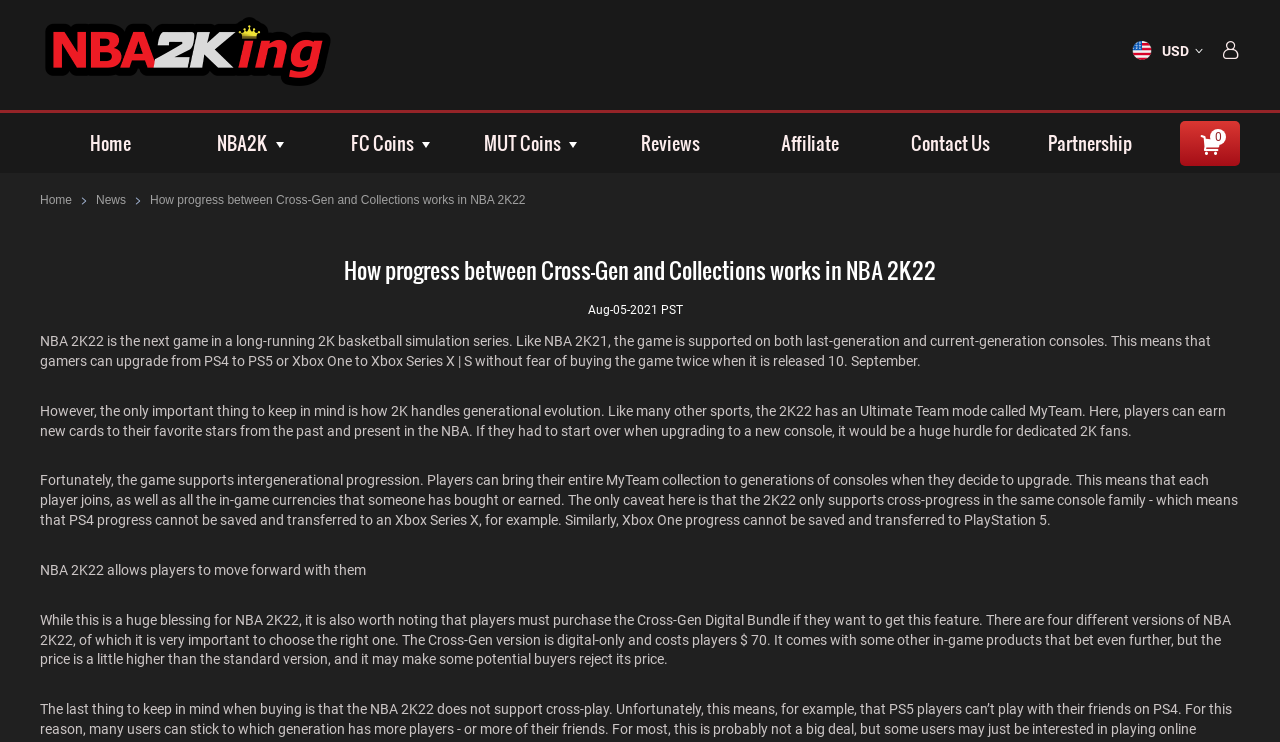Please give a succinct answer using a single word or phrase:
What is the name of the game being discussed?

NBA 2K22